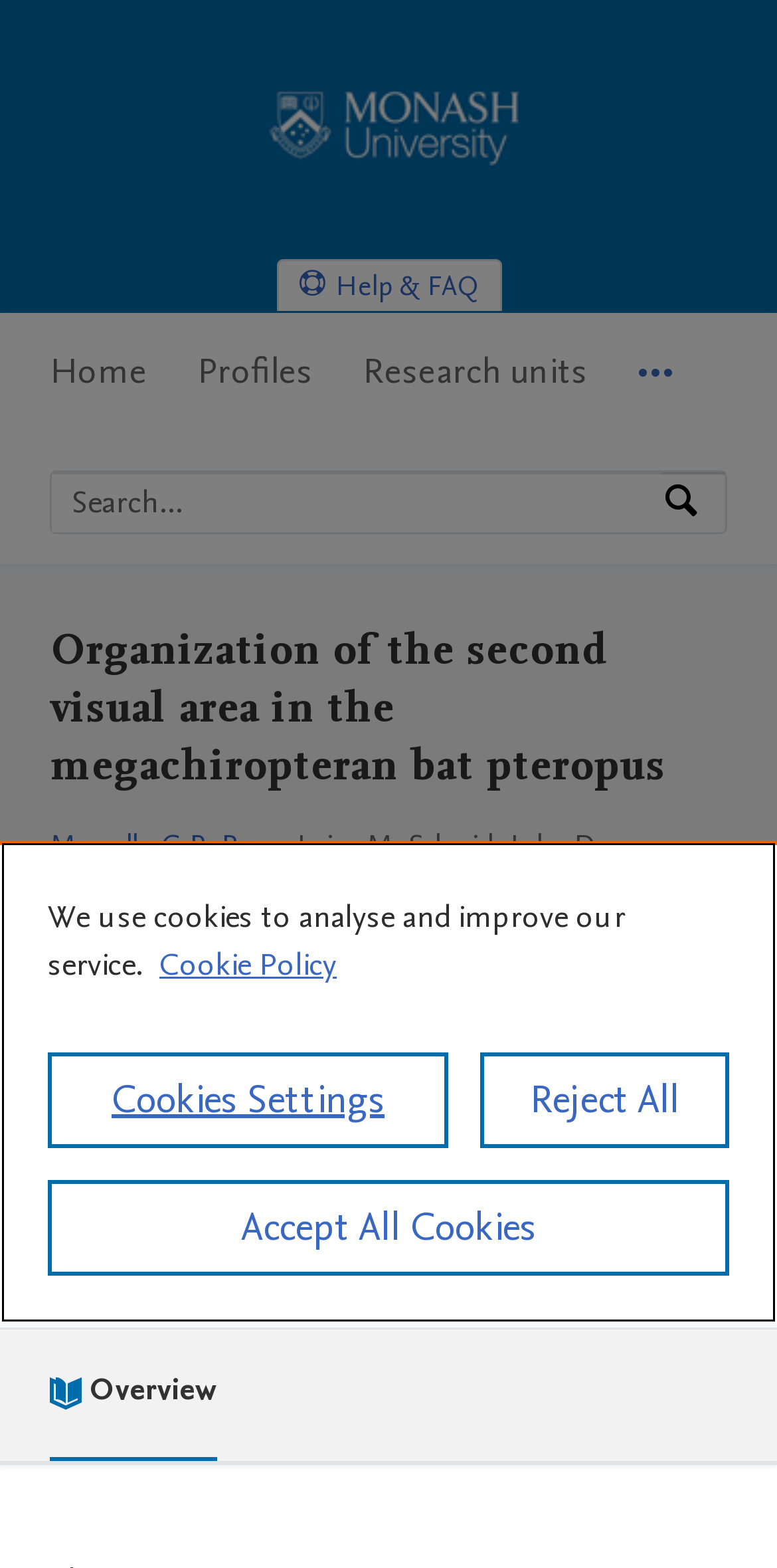What is the research output about?
Provide a thorough and detailed answer to the question.

I found the answer by looking at the heading with the text 'Organization of the second visual area in the megachiropteran bat pteropus' and the static text with the text 'Research output'. This suggests that the research output is about the organization of the second visual area in the megachiropteran bat pteropus.